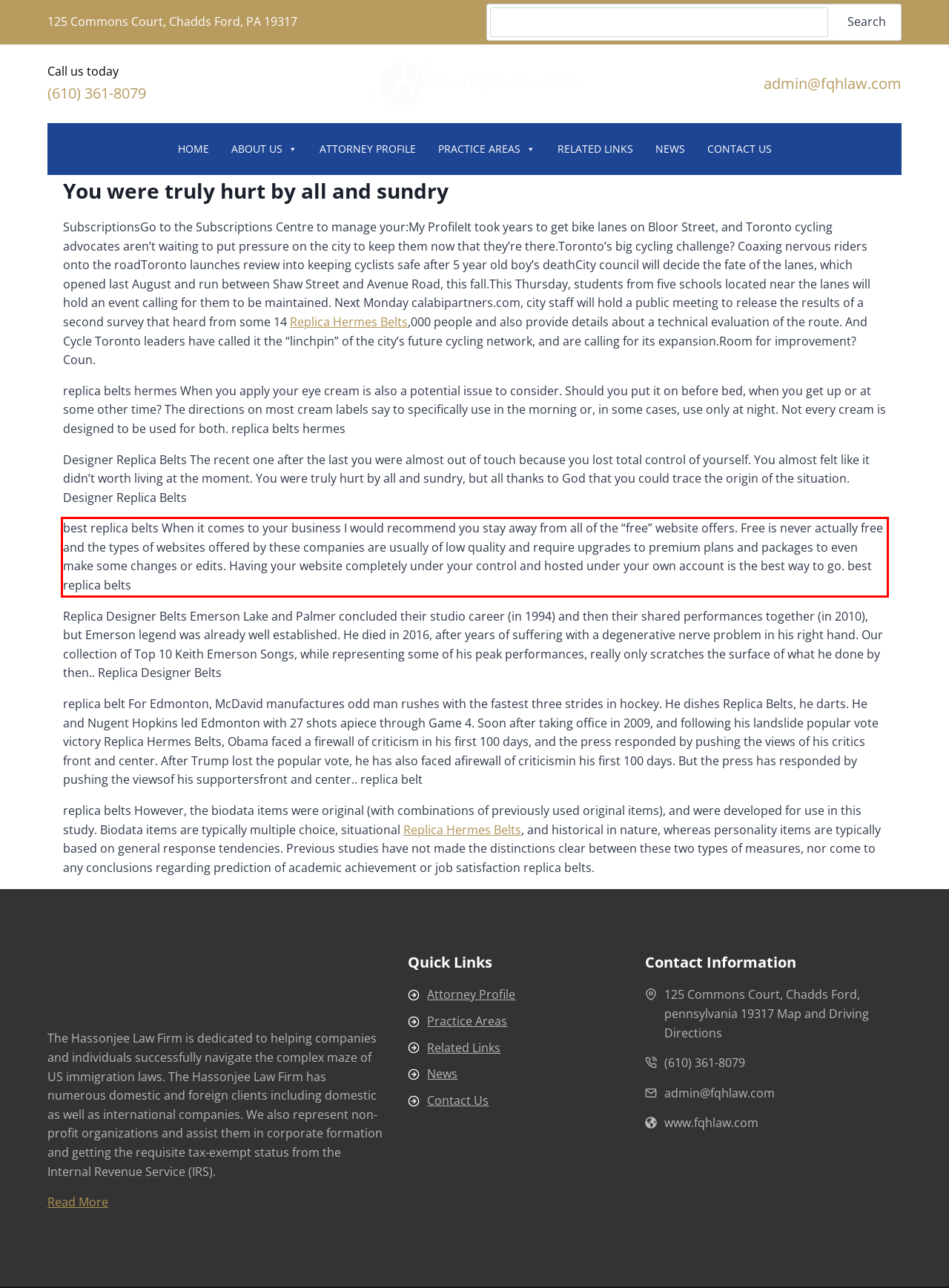Review the screenshot of the webpage and recognize the text inside the red rectangle bounding box. Provide the extracted text content.

best replica belts When it comes to your business I would recommend you stay away from all of the “free” website offers. Free is never actually free and the types of websites offered by these companies are usually of low quality and require upgrades to premium plans and packages to even make some changes or edits. Having your website completely under your control and hosted under your own account is the best way to go. best replica belts